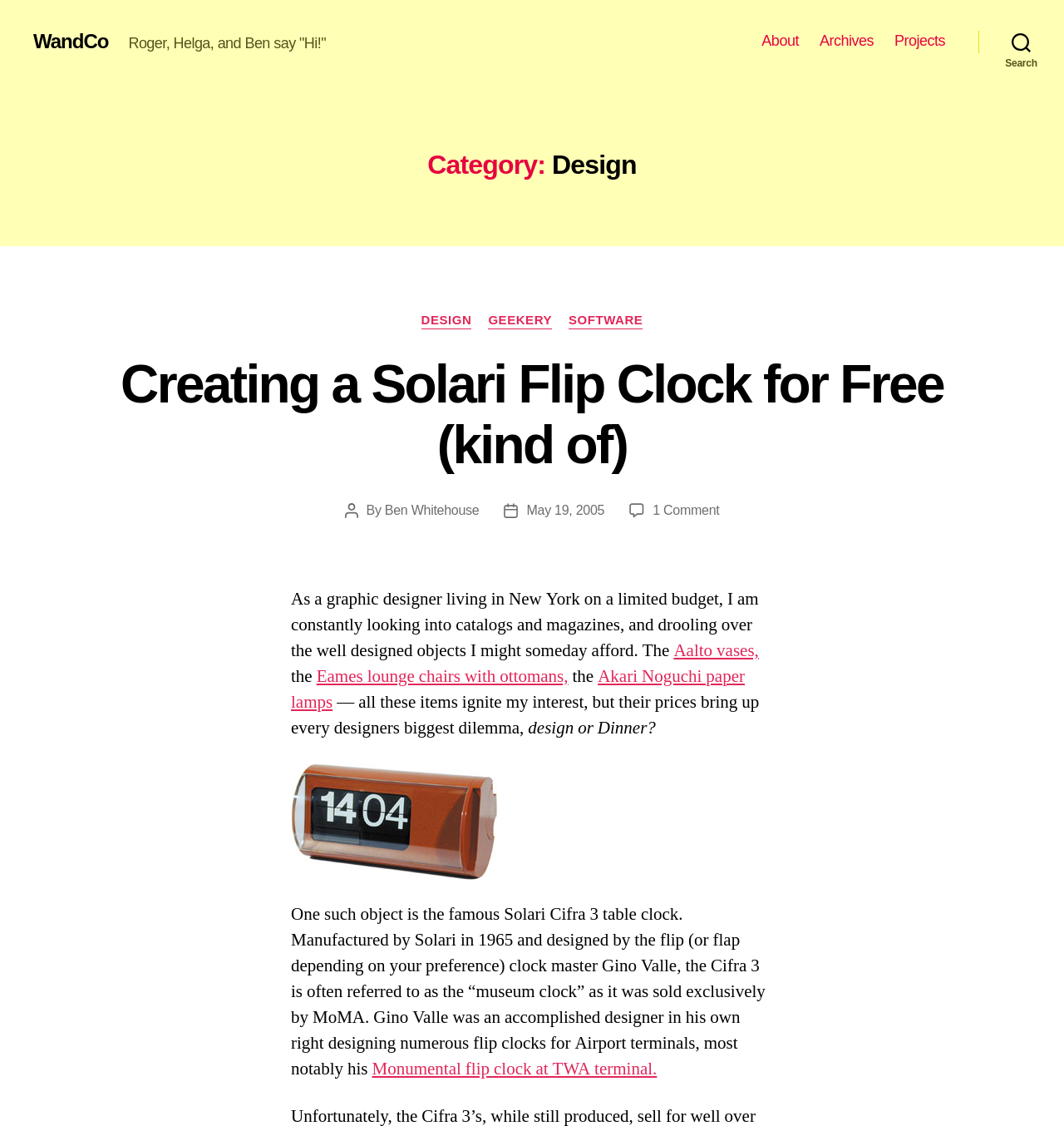Please locate the UI element described by "Akari Noguchi paper lamps" and provide its bounding box coordinates.

[0.273, 0.591, 0.7, 0.634]